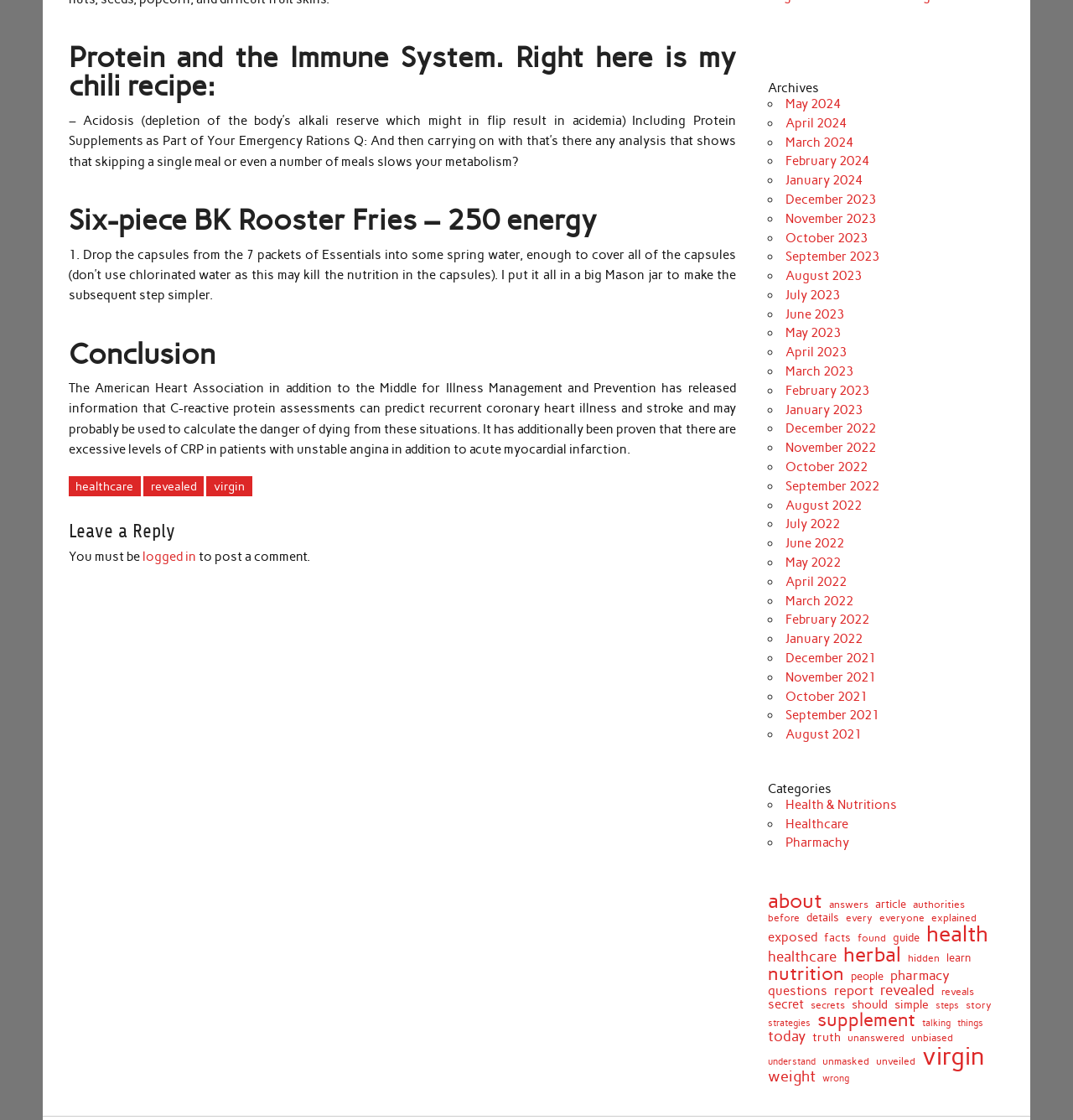Predict the bounding box for the UI component with the following description: "Health & Nutritions".

[0.732, 0.712, 0.836, 0.725]